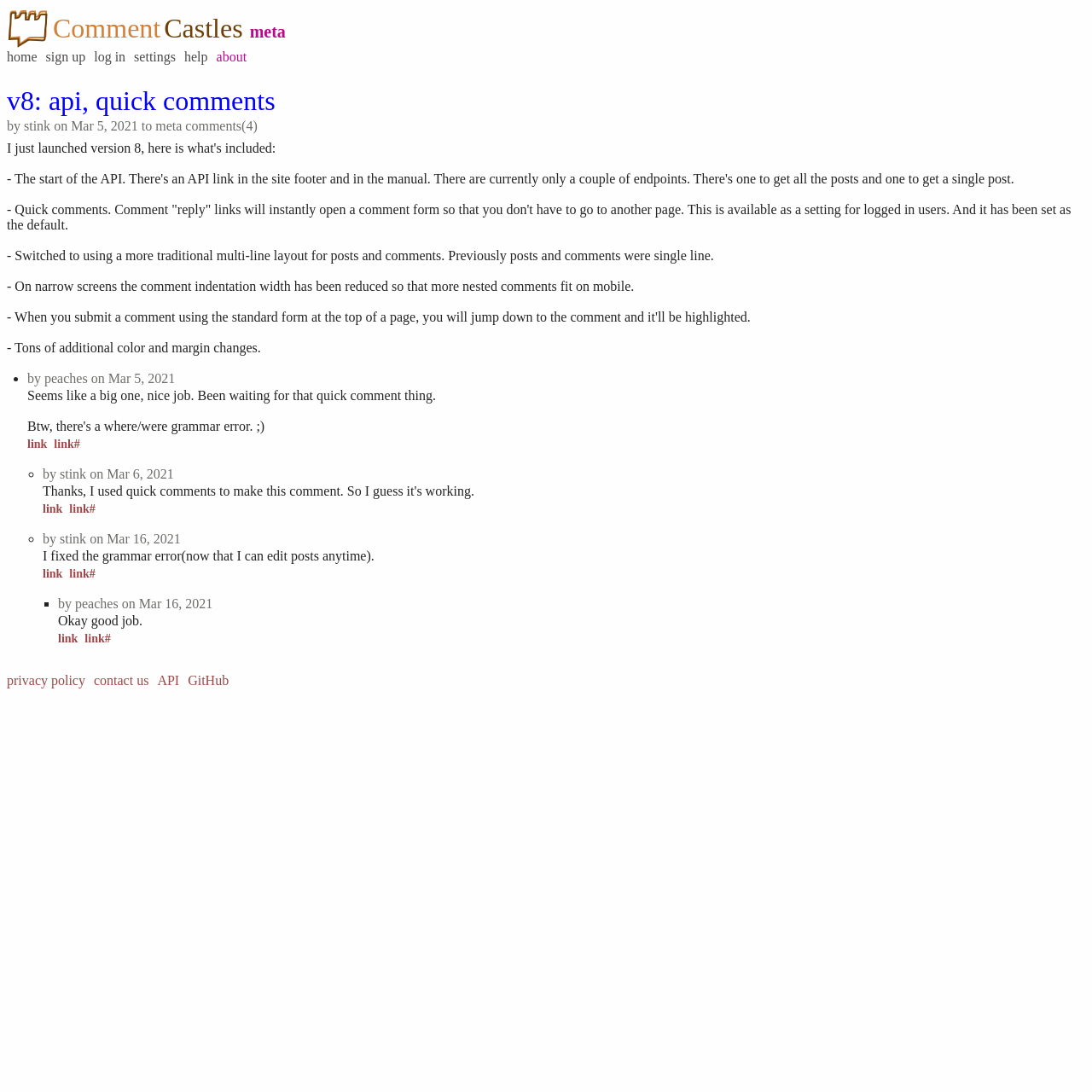Please extract the title of the webpage.

v8: api, quick comments